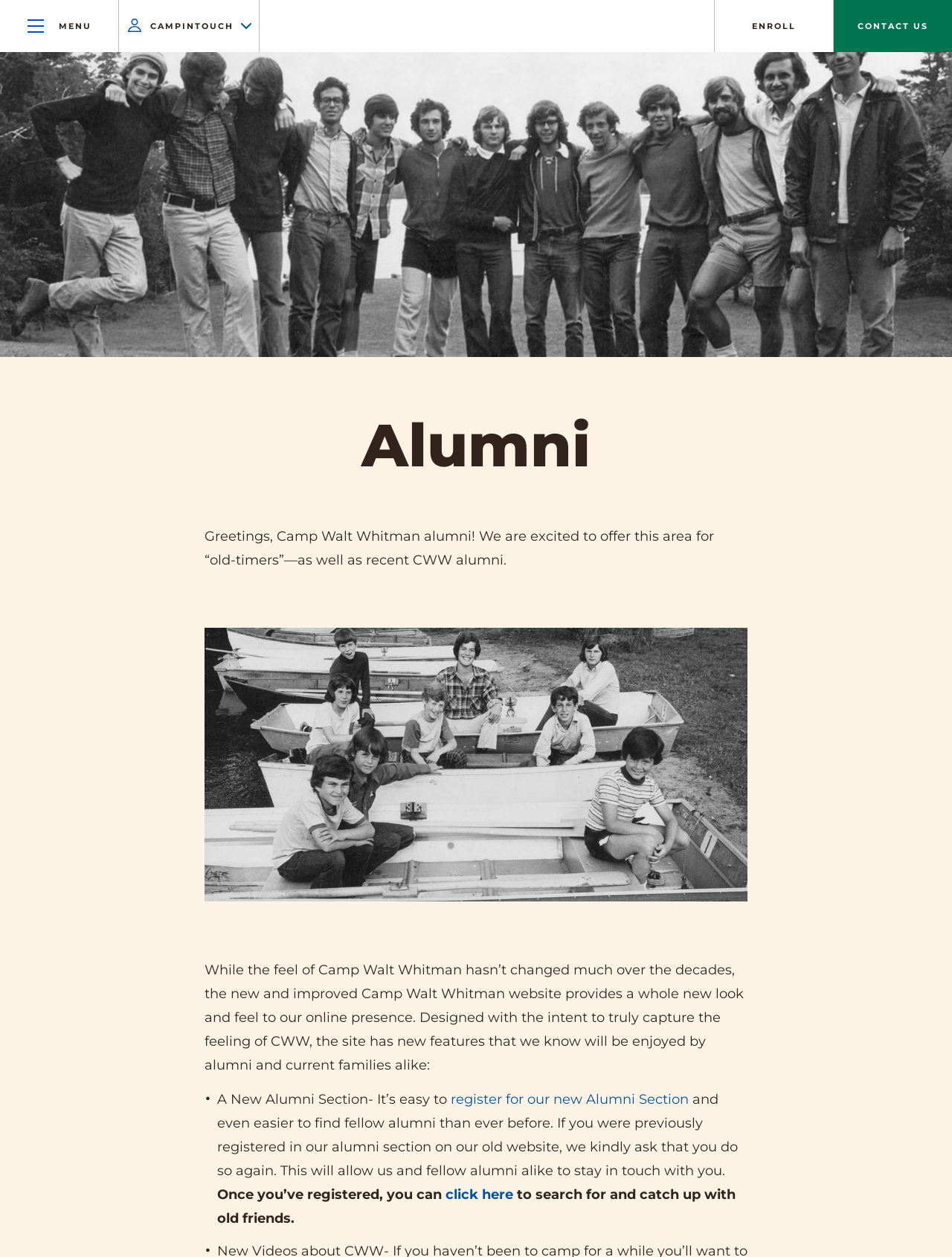Specify the bounding box coordinates of the area that needs to be clicked to achieve the following instruction: "View Our Warm & Welcoming Community".

[0.103, 0.342, 0.291, 0.361]